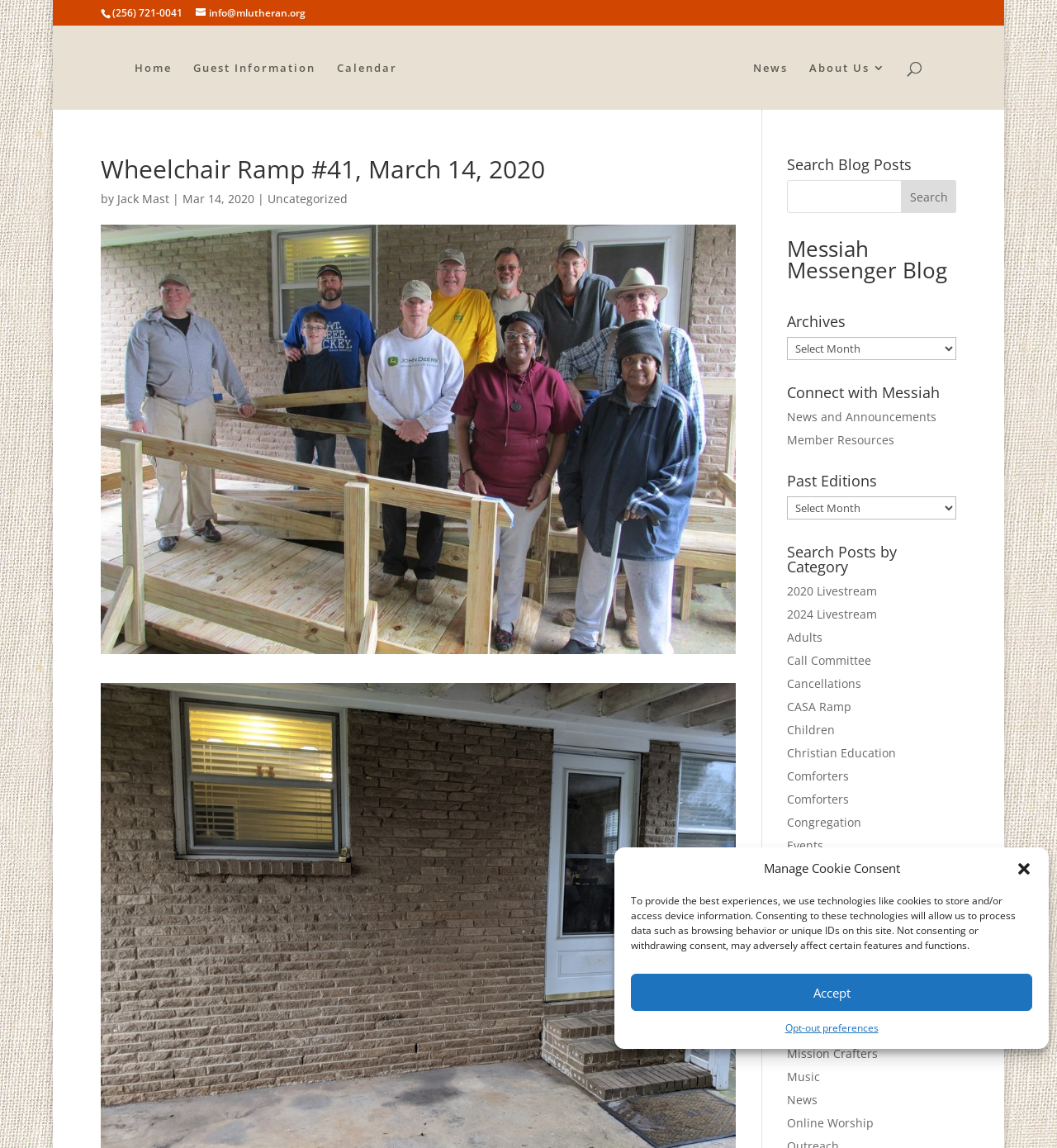Generate the text of the webpage's primary heading.

Wheelchair Ramp #41, March 14, 2020